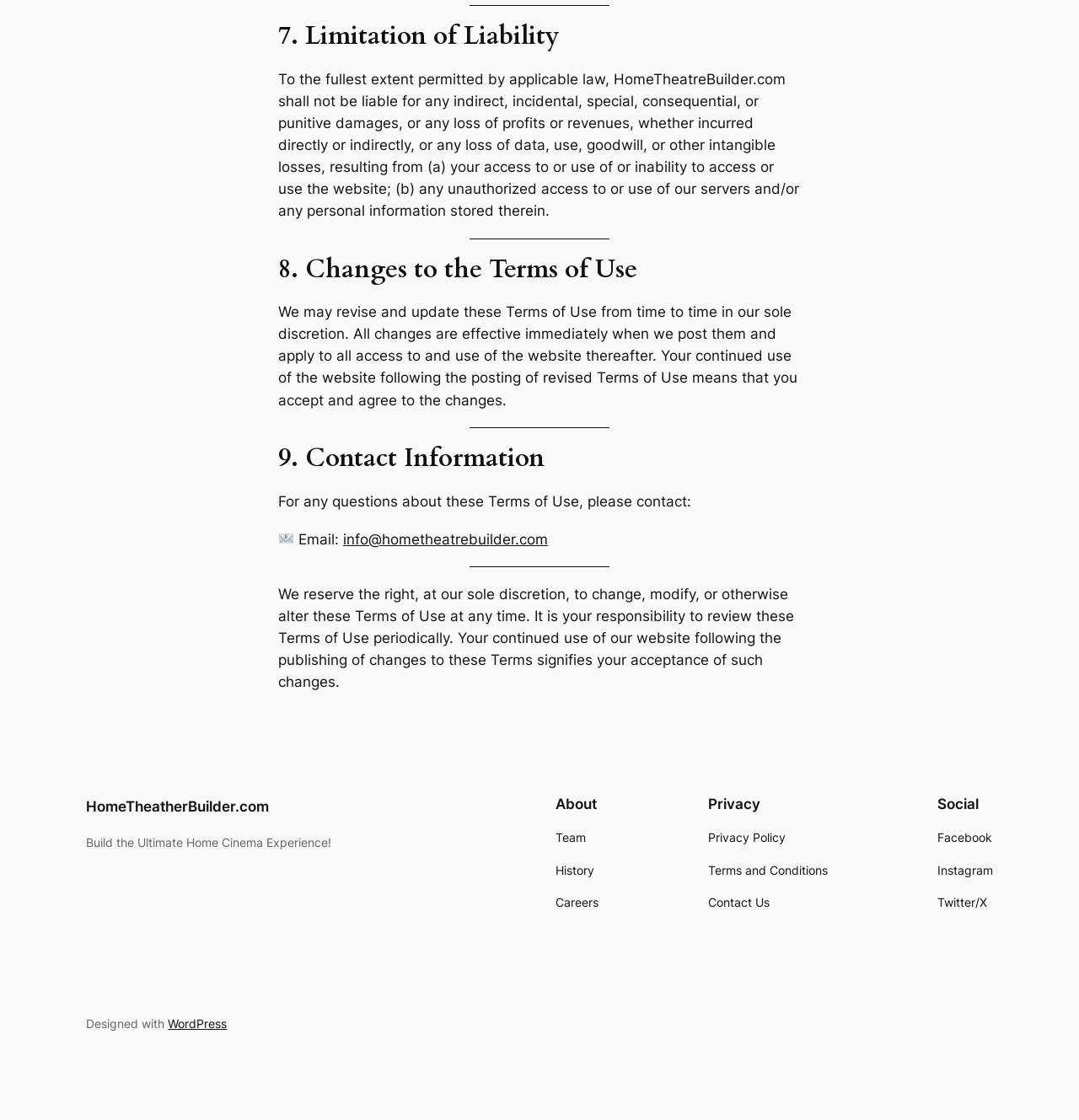Please identify the bounding box coordinates of the clickable area that will allow you to execute the instruction: "Go to the HomeTheatreBuilder.com homepage".

[0.08, 0.713, 0.25, 0.728]